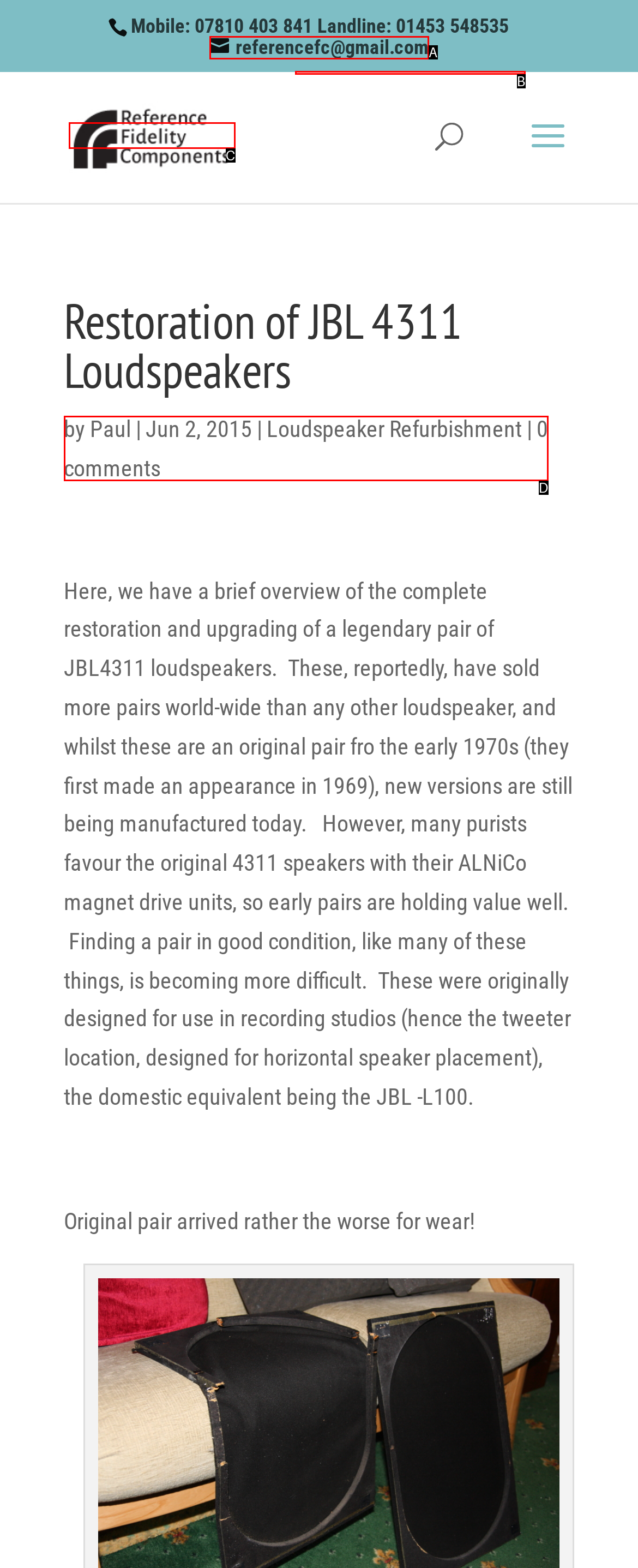Based on the provided element description: Language, identify the best matching HTML element. Respond with the corresponding letter from the options shown.

None